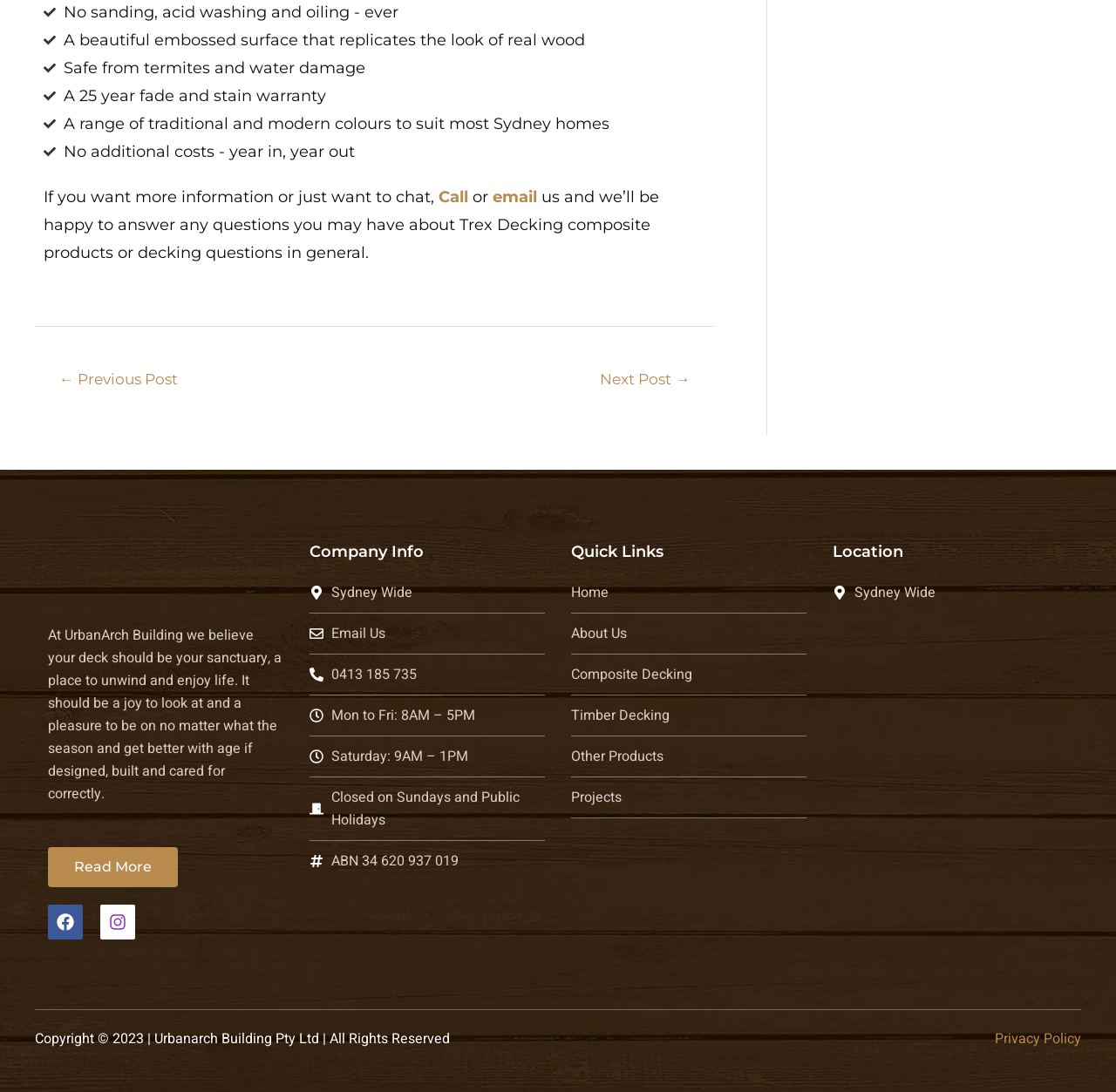What is the warranty period for Trex Decking products?
Using the image as a reference, answer the question with a short word or phrase.

25 years